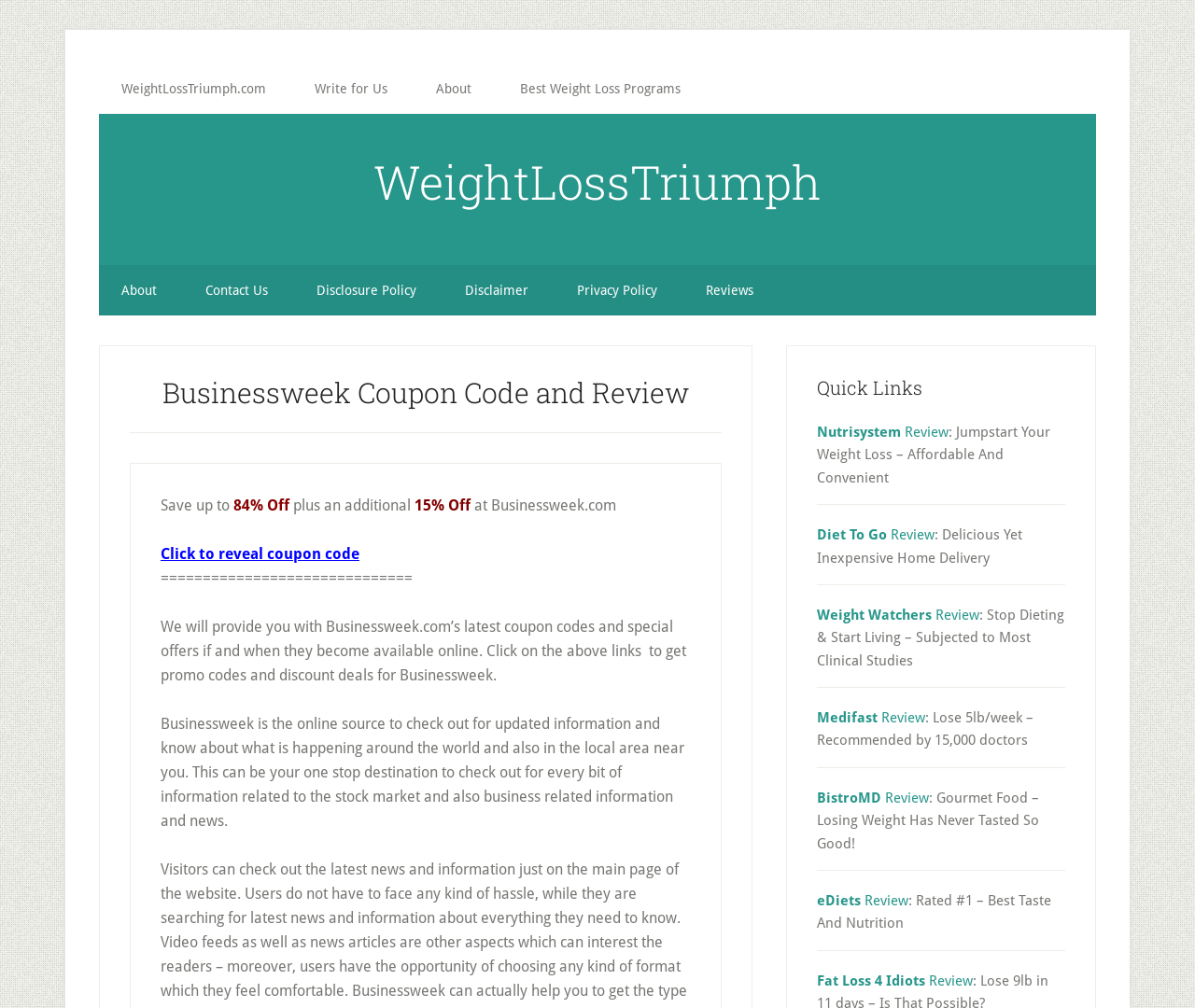Given the element description: "Disclosure Policy", predict the bounding box coordinates of the UI element it refers to, using four float numbers between 0 and 1, i.e., [left, top, right, bottom].

[0.246, 0.263, 0.367, 0.313]